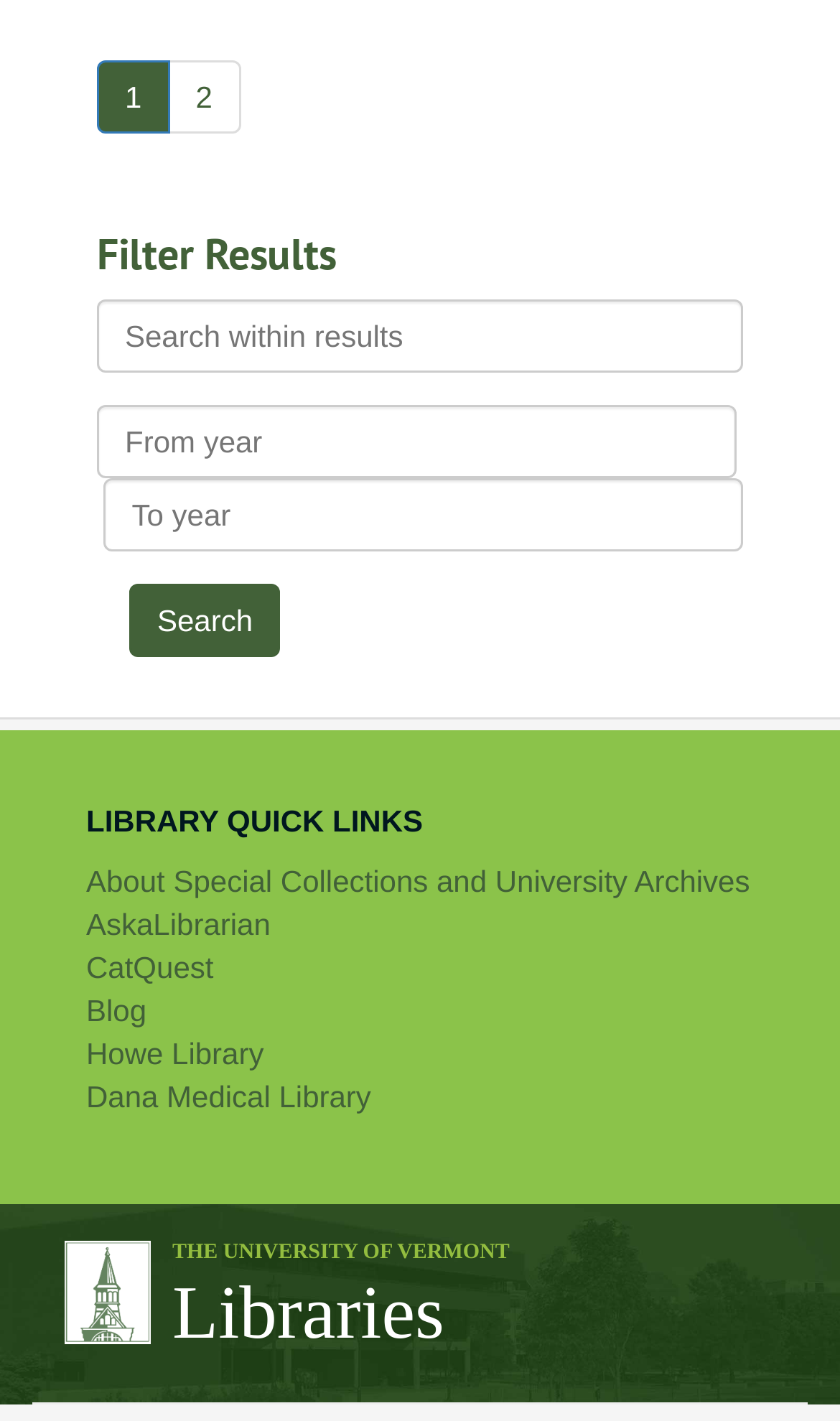Using the element description Blog, predict the bounding box coordinates for the UI element. Provide the coordinates in (top-left x, top-left y, bottom-right x, bottom-right y) format with values ranging from 0 to 1.

[0.103, 0.699, 0.174, 0.723]